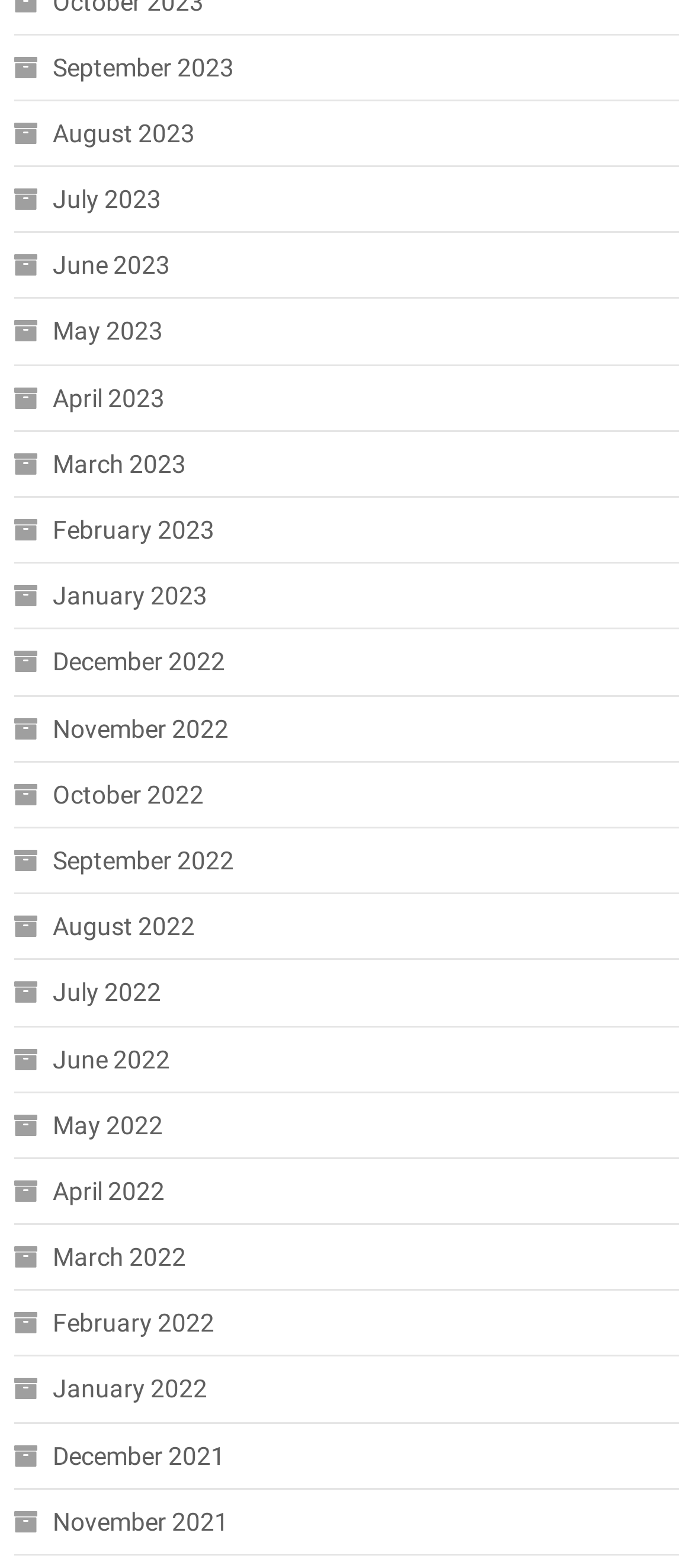Find the bounding box coordinates of the area to click in order to follow the instruction: "View August 2022".

[0.02, 0.576, 0.282, 0.606]